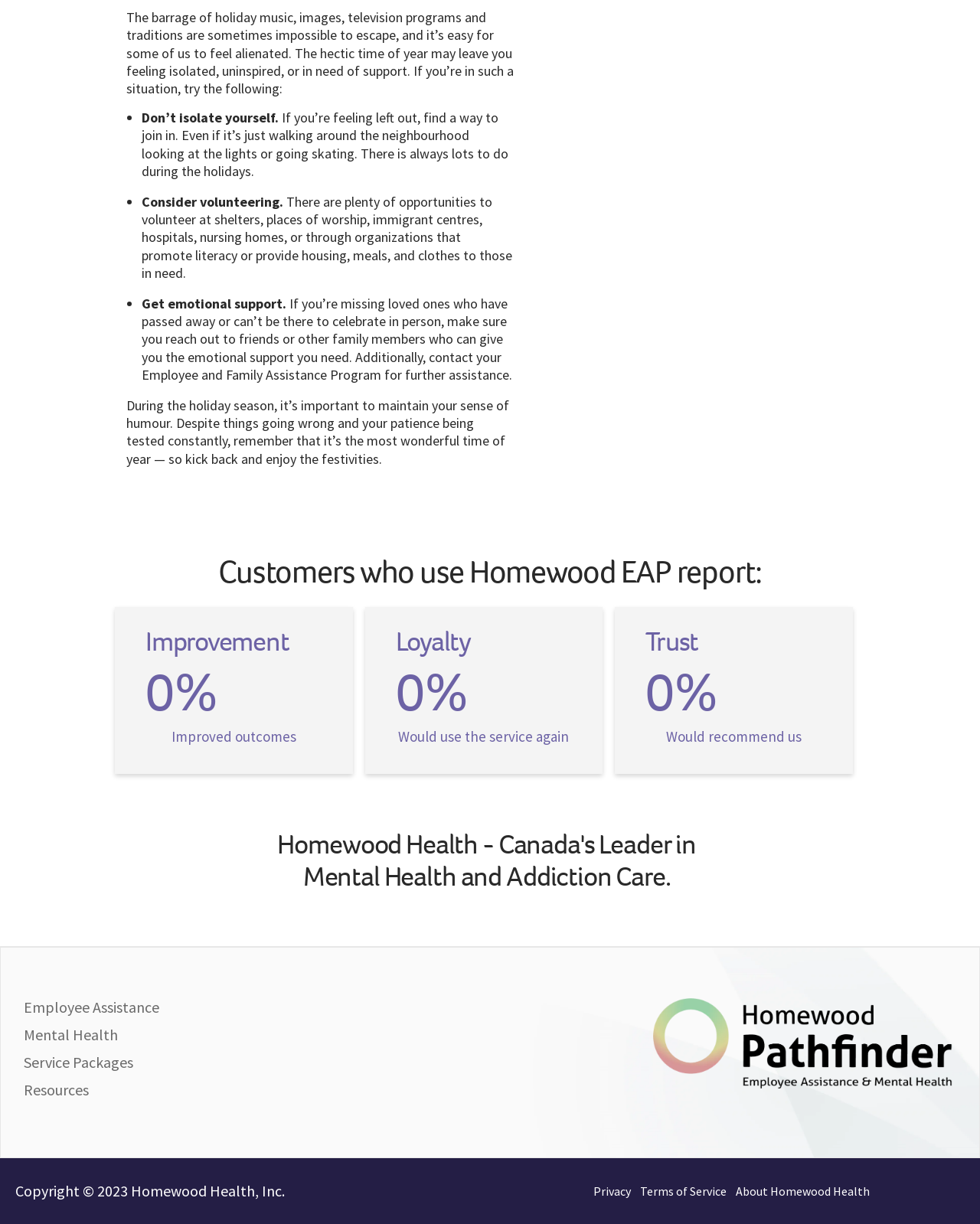Please pinpoint the bounding box coordinates for the region I should click to adhere to this instruction: "Click About Homewood Health".

[0.746, 0.958, 0.892, 0.987]